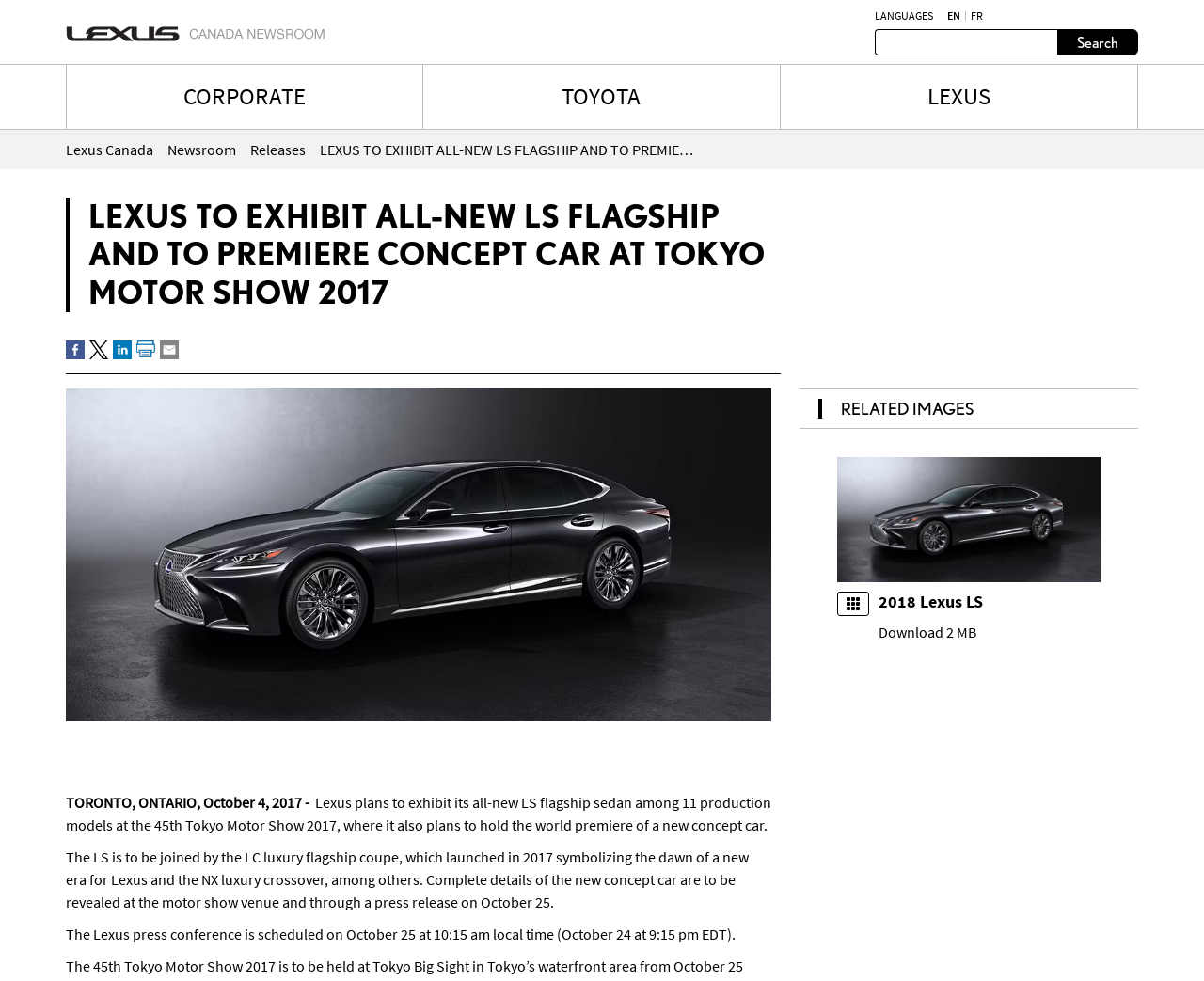Please identify the bounding box coordinates of the element I need to click to follow this instruction: "View Lexus Canada page".

[0.055, 0.14, 0.127, 0.163]